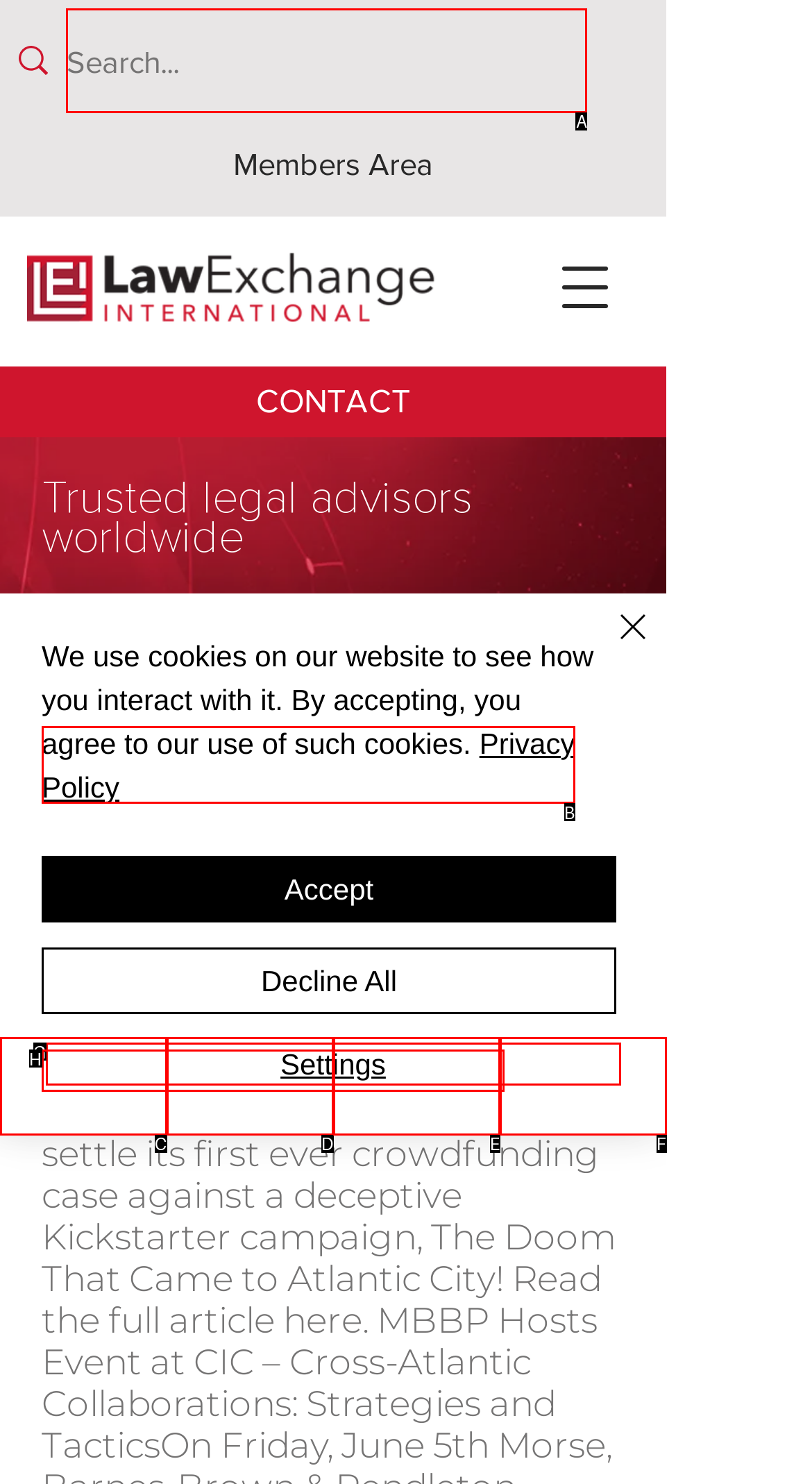Given the task: Search for something, tell me which HTML element to click on.
Answer with the letter of the correct option from the given choices.

A